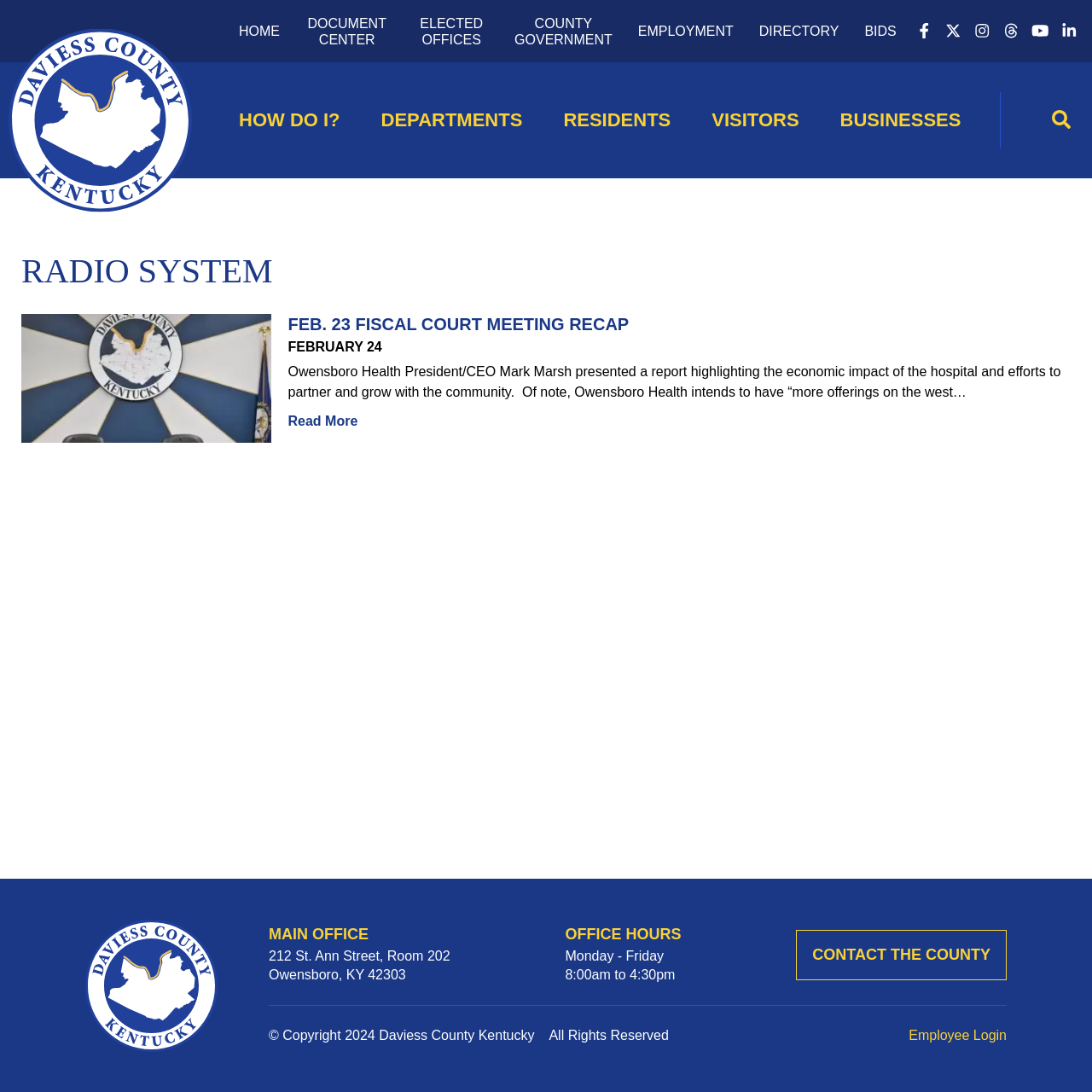Based on the description "Employment", find the bounding box of the specified UI element.

[0.572, 0.0, 0.683, 0.057]